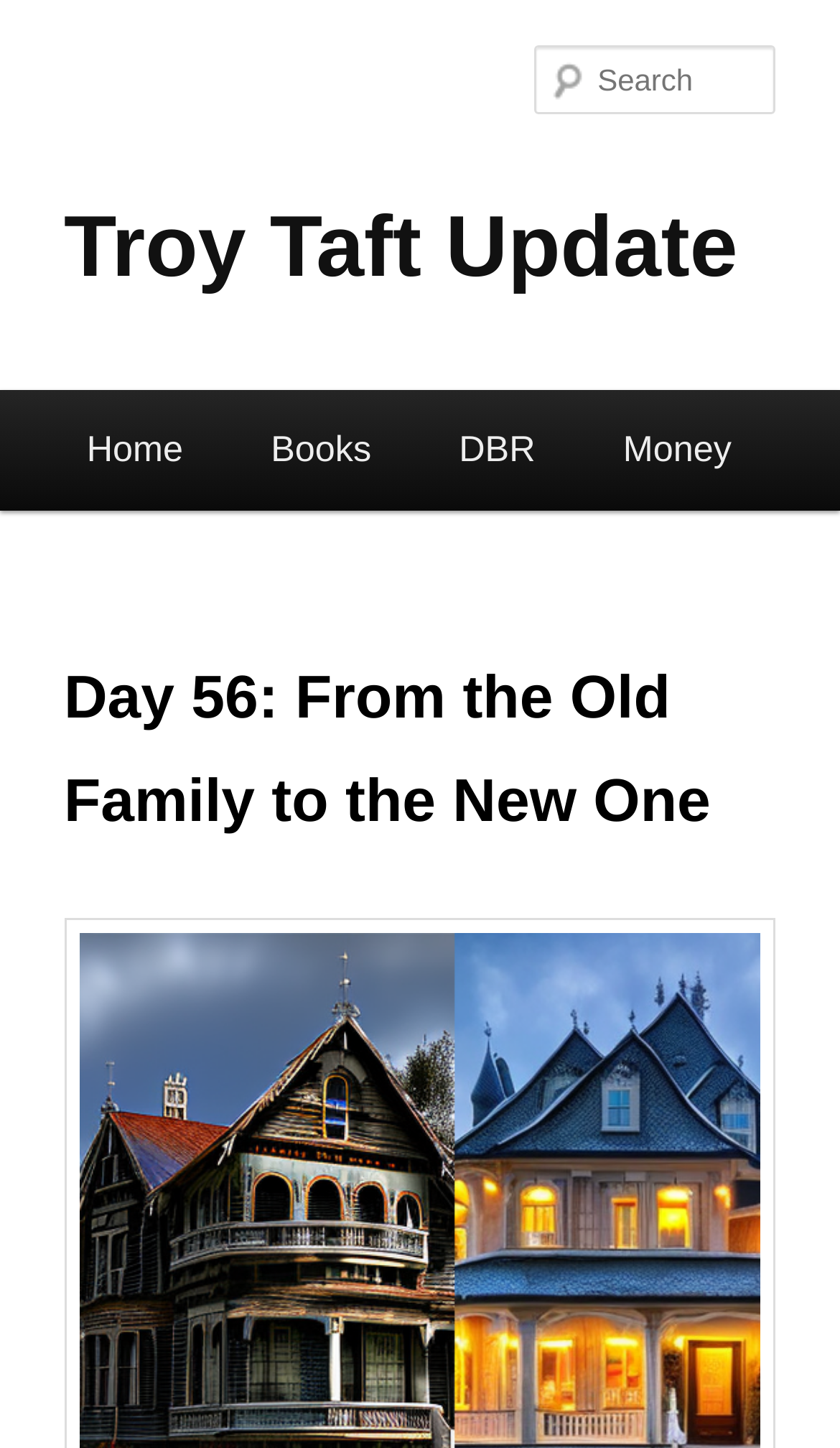Using the provided element description "Troy Taft Update", determine the bounding box coordinates of the UI element.

[0.076, 0.138, 0.878, 0.203]